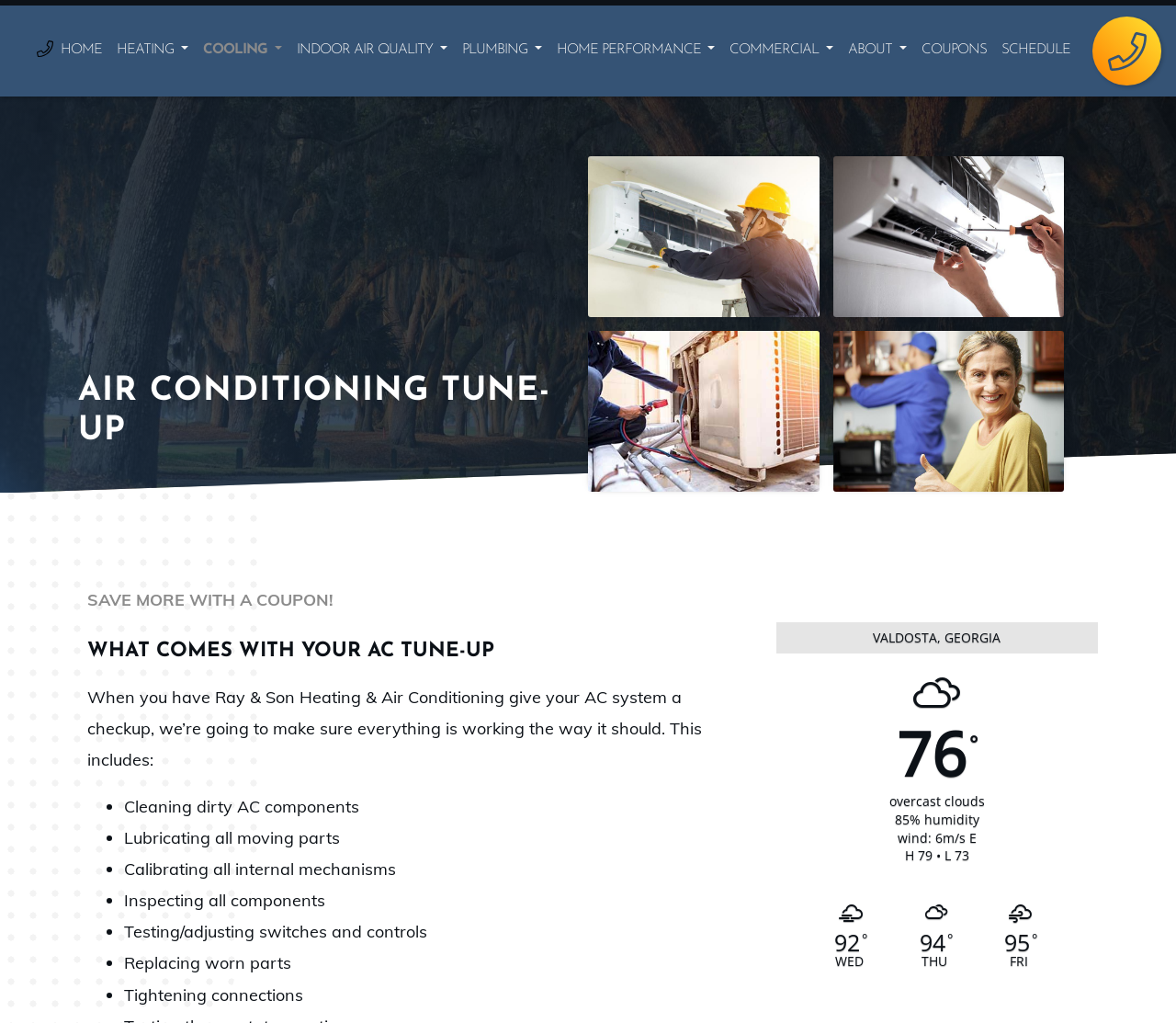What is included in an AC tune-up?
Utilize the image to construct a detailed and well-explained answer.

According to the webpage, an AC tune-up by Ray & Son includes various tasks such as cleaning dirty AC components, lubricating all moving parts, calibrating all internal mechanisms, inspecting all components, testing and adjusting switches and controls, and replacing worn parts, as listed in the bullet points on the page.